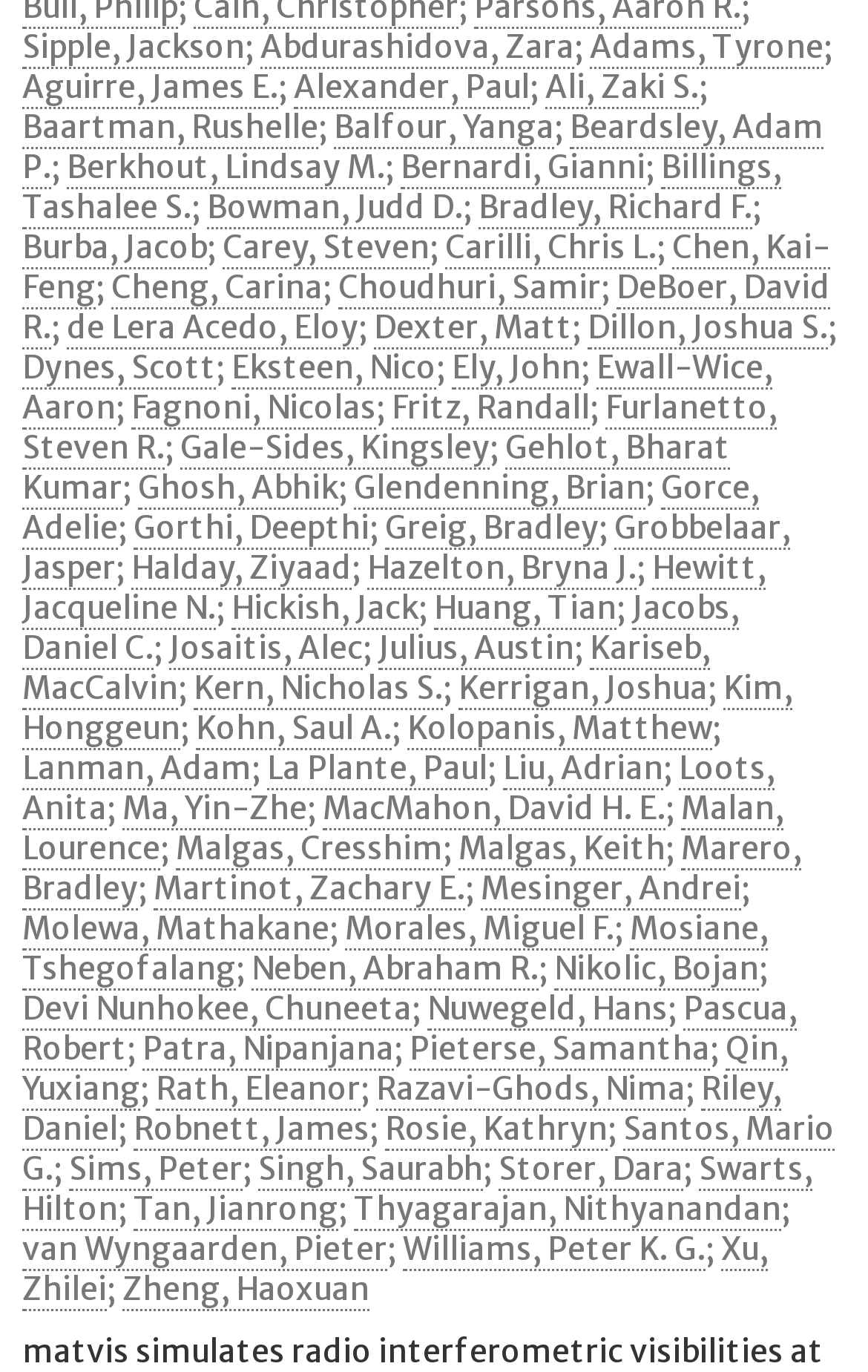Please determine the bounding box coordinates of the element to click on in order to accomplish the following task: "Click on Sipple, Jackson". Ensure the coordinates are four float numbers ranging from 0 to 1, i.e., [left, top, right, bottom].

[0.026, 0.02, 0.282, 0.05]